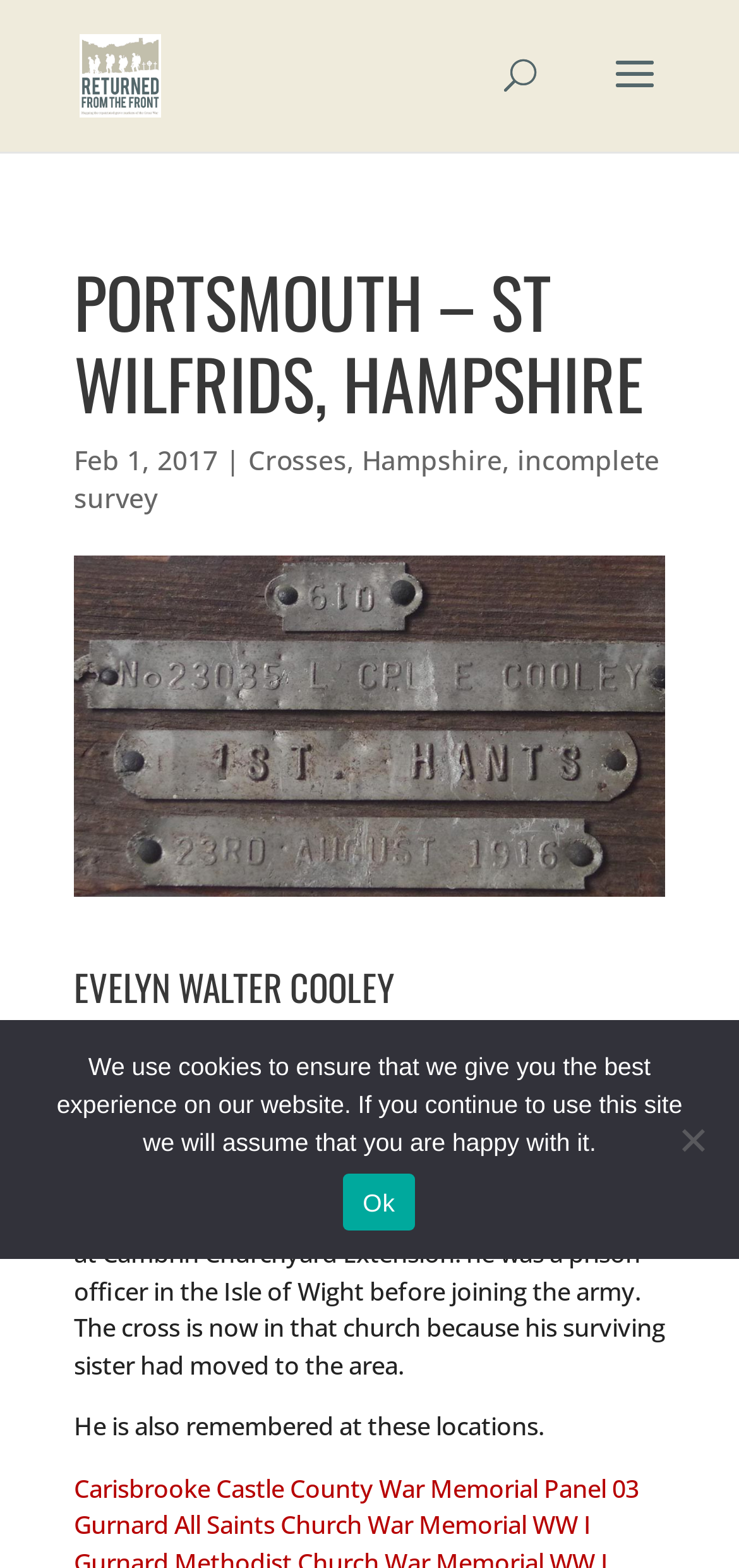Using the details in the image, give a detailed response to the question below:
What is the name of the church?

I found the answer by looking at the text under the 'Location:' label, which says 'St Wilfrid’s Church, George Street, Portsmouth'.